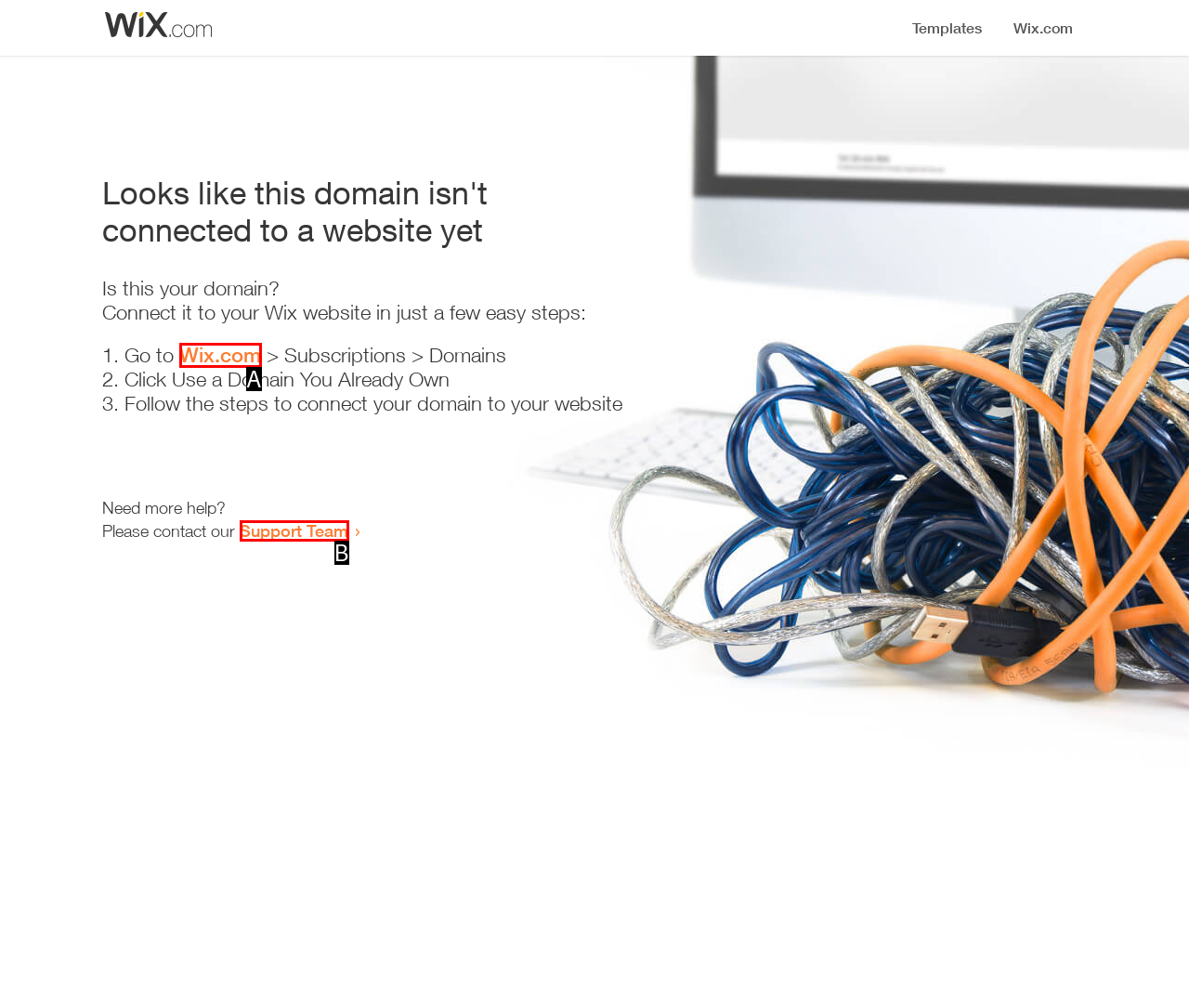Choose the letter that best represents the description: Wix.com. Answer with the letter of the selected choice directly.

A